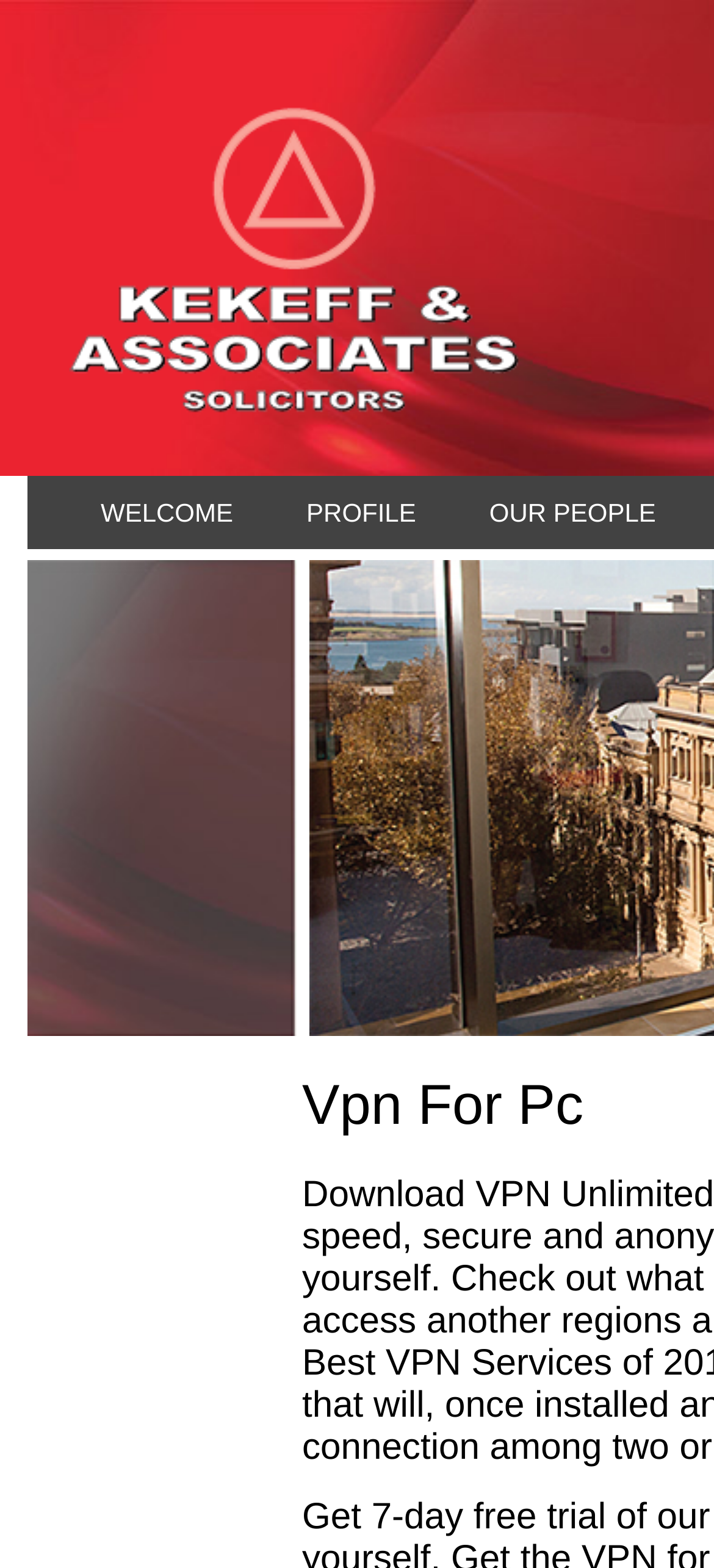Generate the text content of the main headline of the webpage.

Vpn For Pc